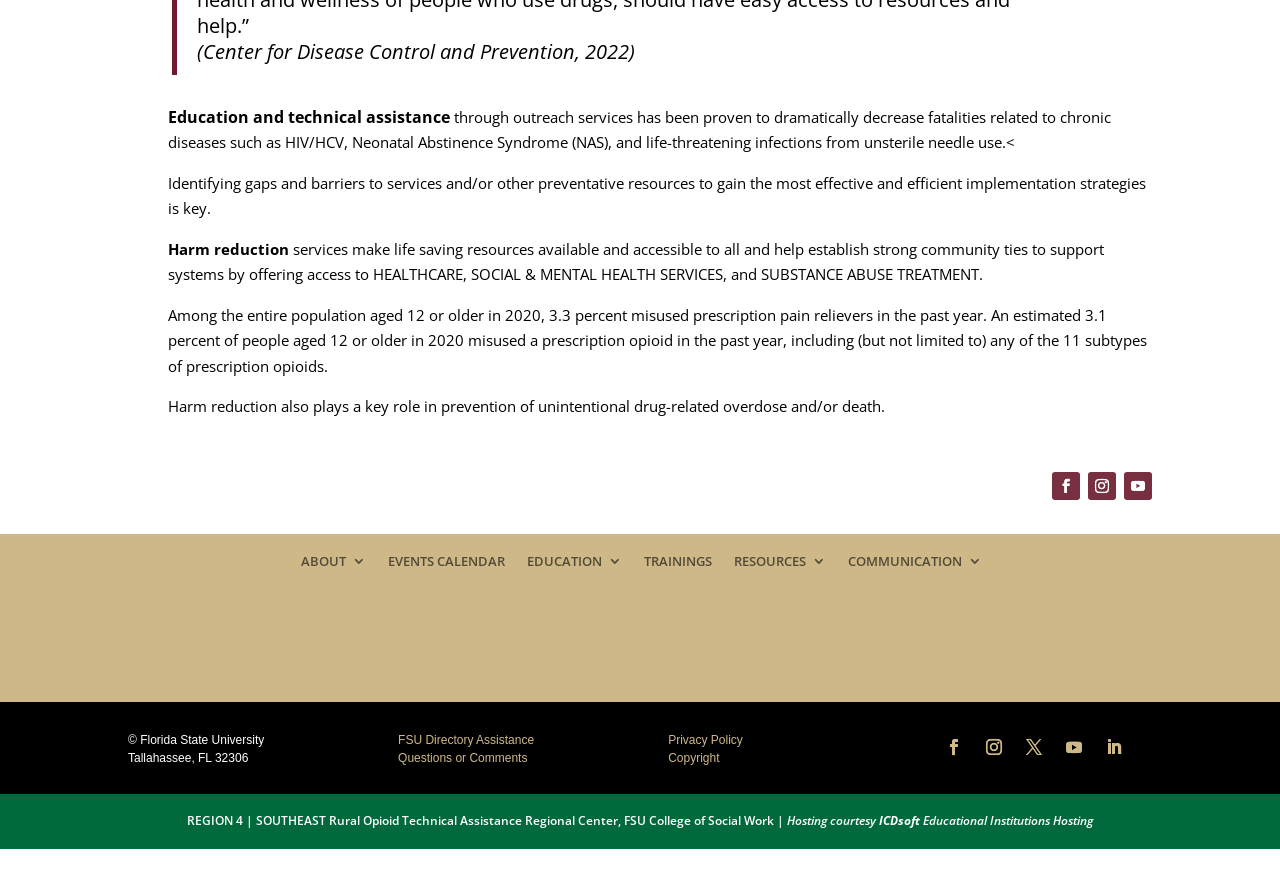Show the bounding box coordinates of the element that should be clicked to complete the task: "Click the EDUCATION link".

[0.411, 0.622, 0.486, 0.647]